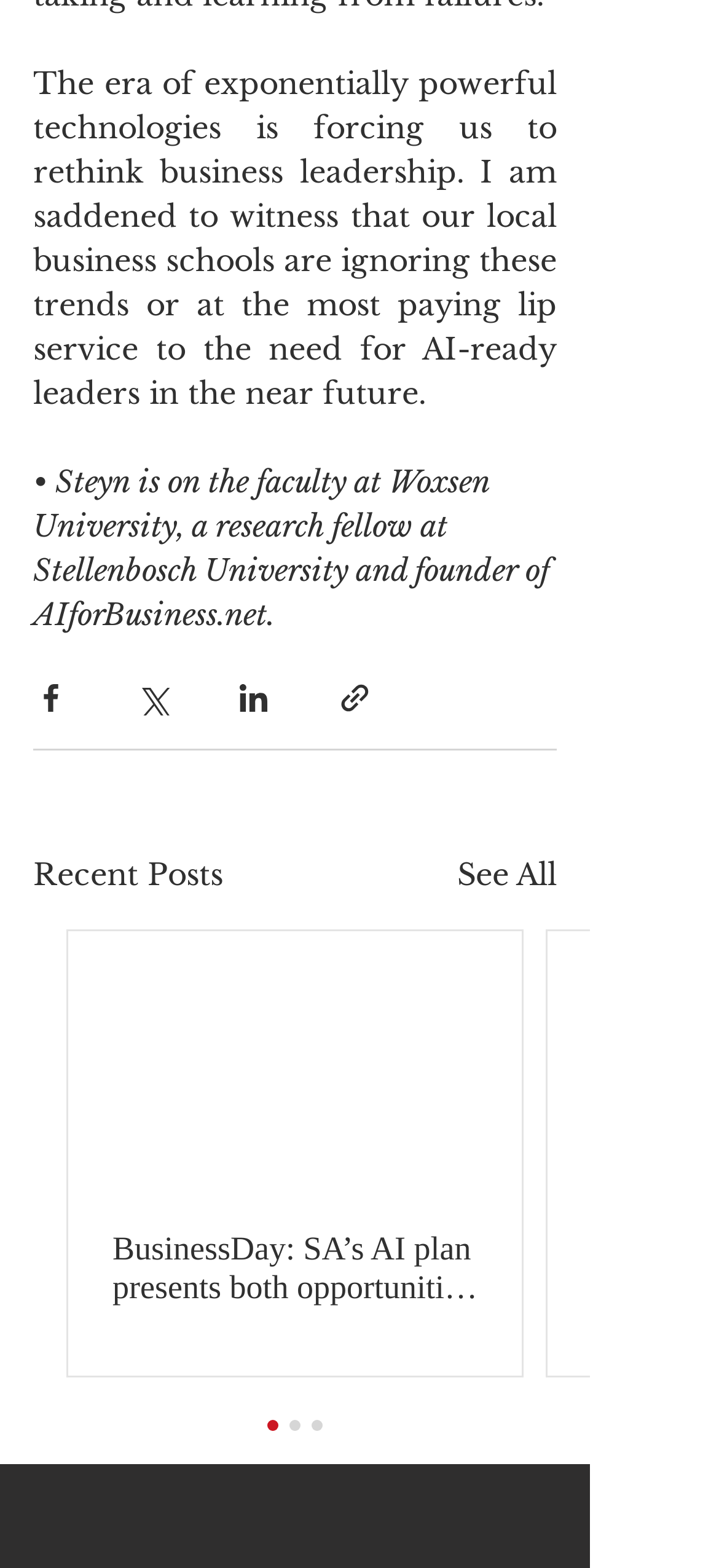Please answer the following question using a single word or phrase: 
How many recent posts are visible?

1